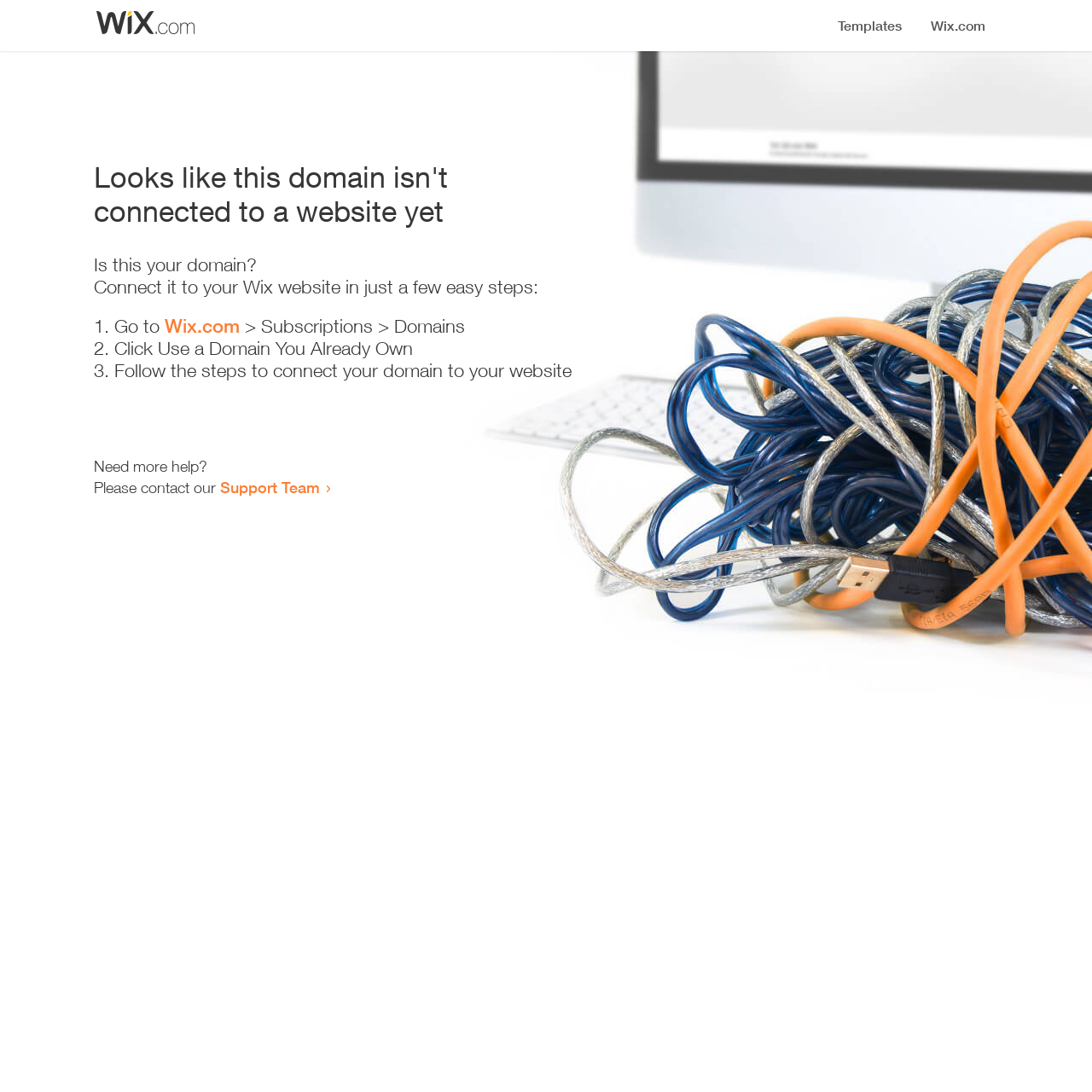How many steps are required to connect the domain to a website?
Please provide a single word or phrase as the answer based on the screenshot.

3